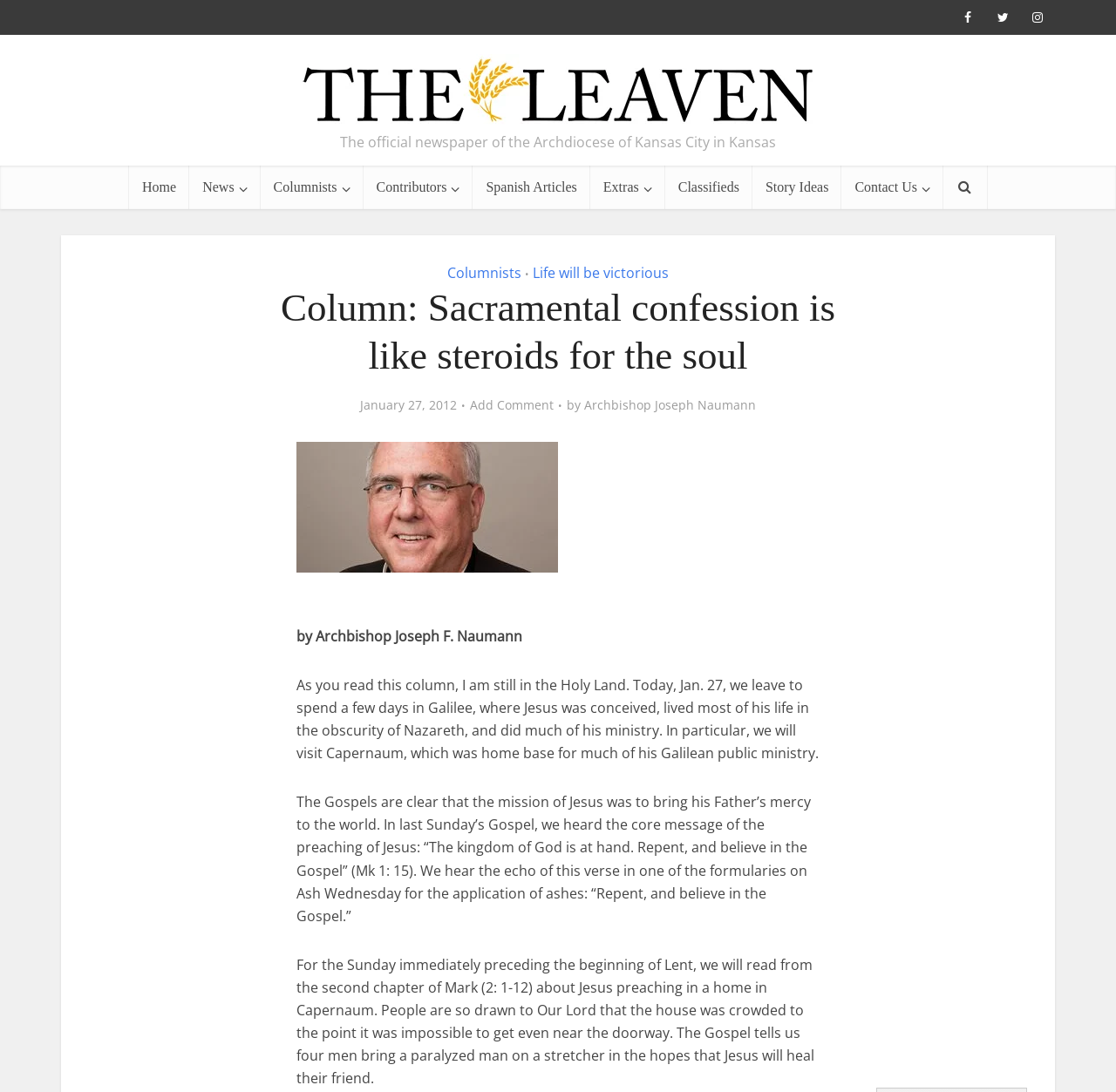Find the bounding box coordinates of the clickable area that will achieve the following instruction: "Read the column by Archbishop Joseph Naumann".

[0.227, 0.26, 0.773, 0.348]